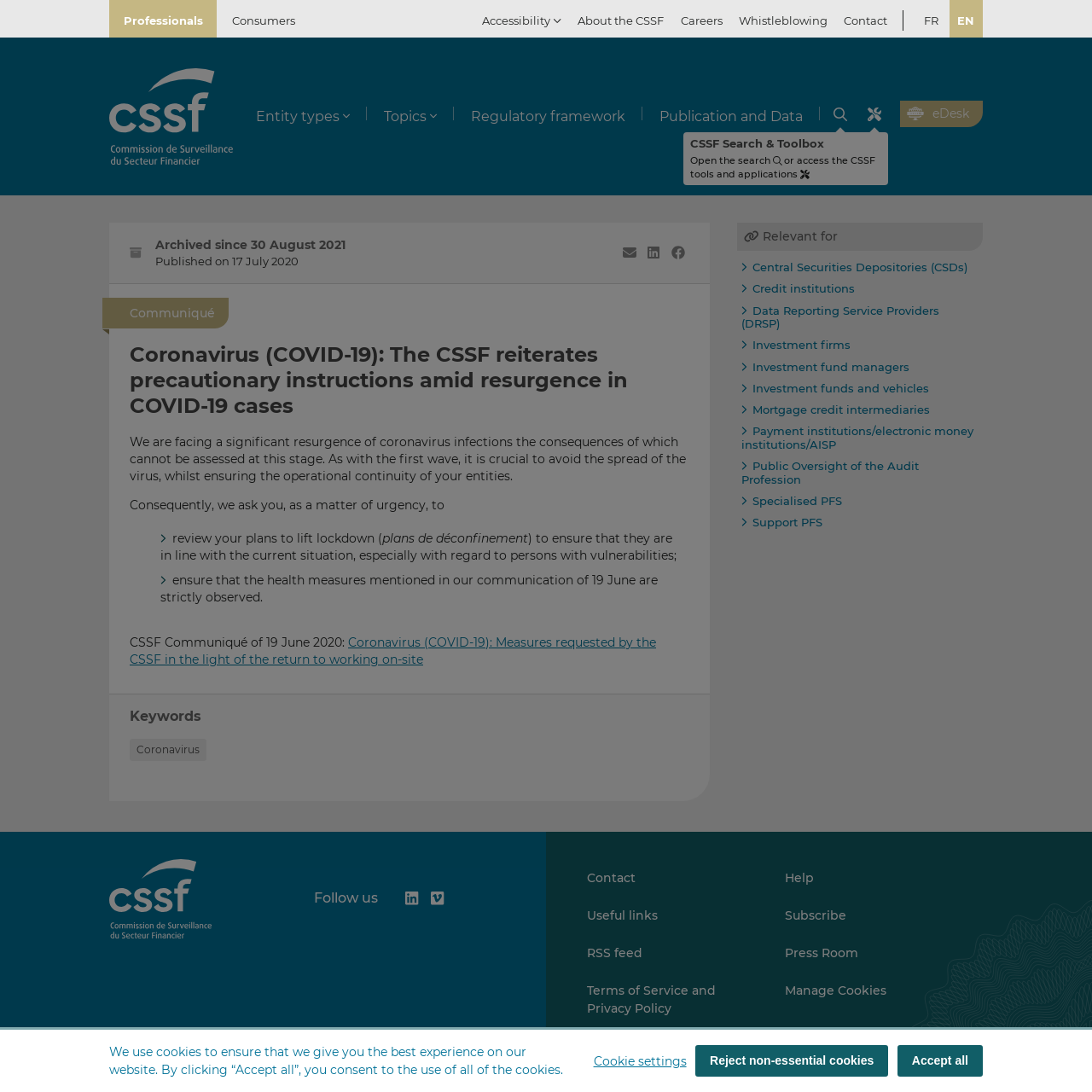Provide the bounding box coordinates of the HTML element described by the text: "Payment institutions/electronic money institutions/AISP". The coordinates should be in the format [left, top, right, bottom] with values between 0 and 1.

[0.679, 0.388, 0.891, 0.413]